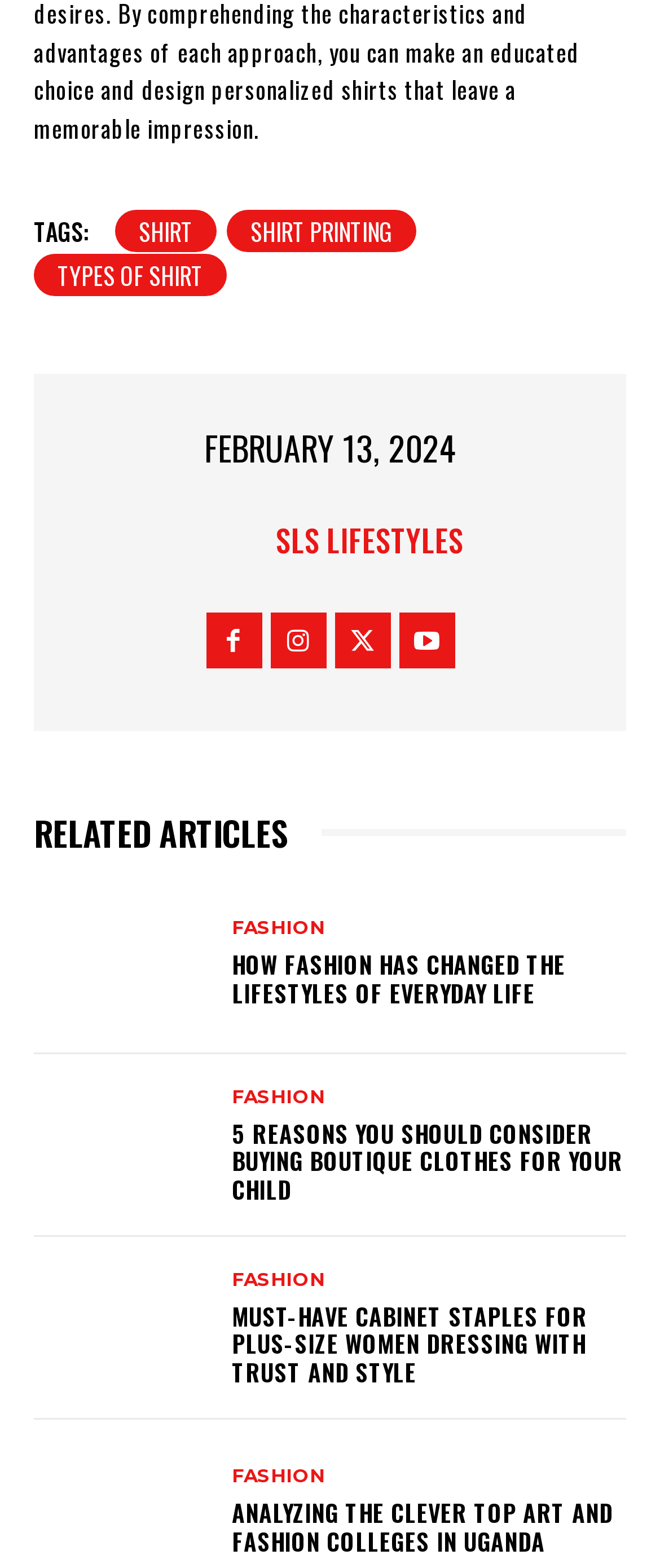What is the category of the related articles?
Refer to the screenshot and deliver a thorough answer to the question presented.

The category is inferred from the links and headings under the 'RELATED ARTICLES' section, which all seem to be related to fashion, such as 'How Fashion Has Changed the Lifestyles of Everyday Life', '5 Reasons You Should Consider Buying Boutique Clothes for Your Child', and so on.